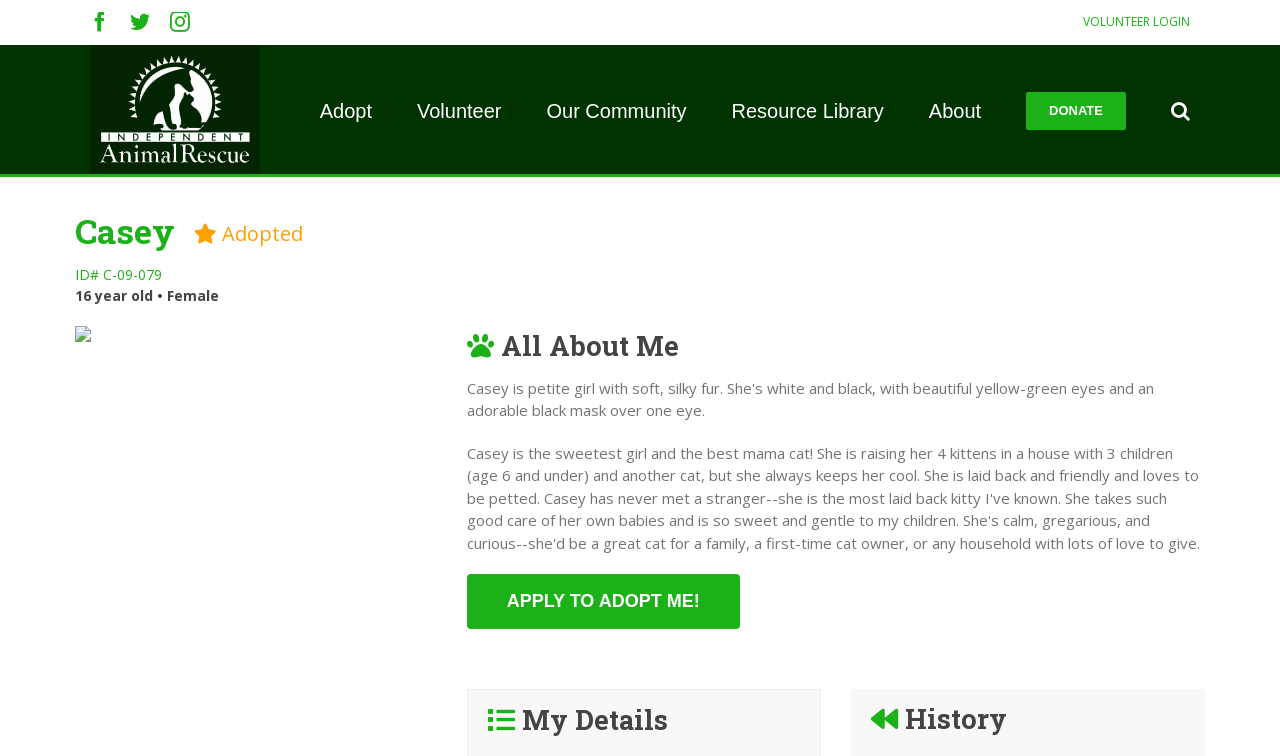Specify the bounding box coordinates of the area that needs to be clicked to achieve the following instruction: "View the resource library".

[0.571, 0.06, 0.69, 0.23]